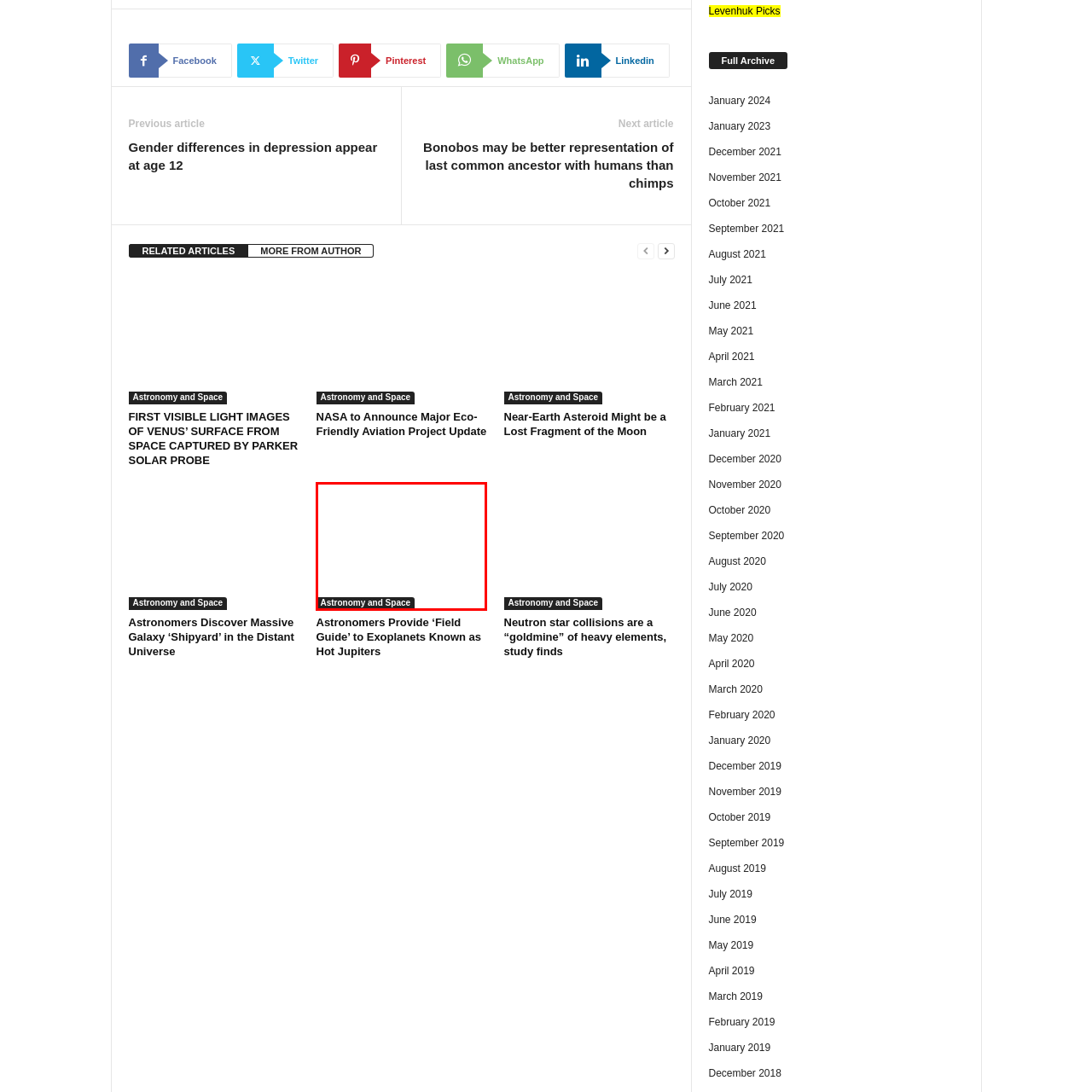What is NASA's role in the universe?
Carefully examine the content inside the red bounding box and give a detailed response based on what you observe.

By showcasing this logo, the image emphasizes NASA's role in pushing the boundaries of human understanding of the universe, symbolizing the agency's dedication to space exploration and scientific discovery.